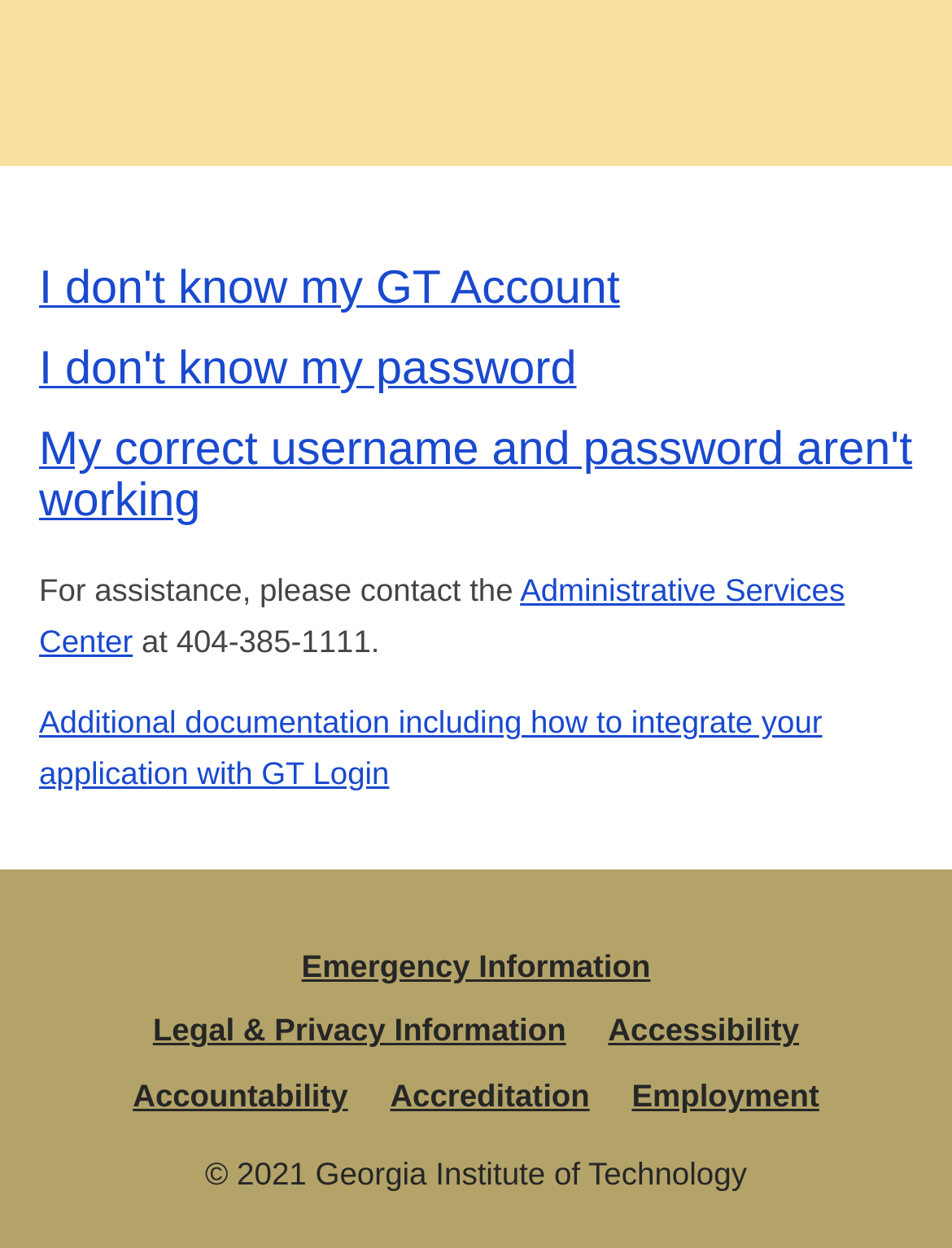Please locate the bounding box coordinates of the element's region that needs to be clicked to follow the instruction: "Contact the Administrative Services Center". The bounding box coordinates should be provided as four float numbers between 0 and 1, i.e., [left, top, right, bottom].

[0.041, 0.459, 0.887, 0.528]